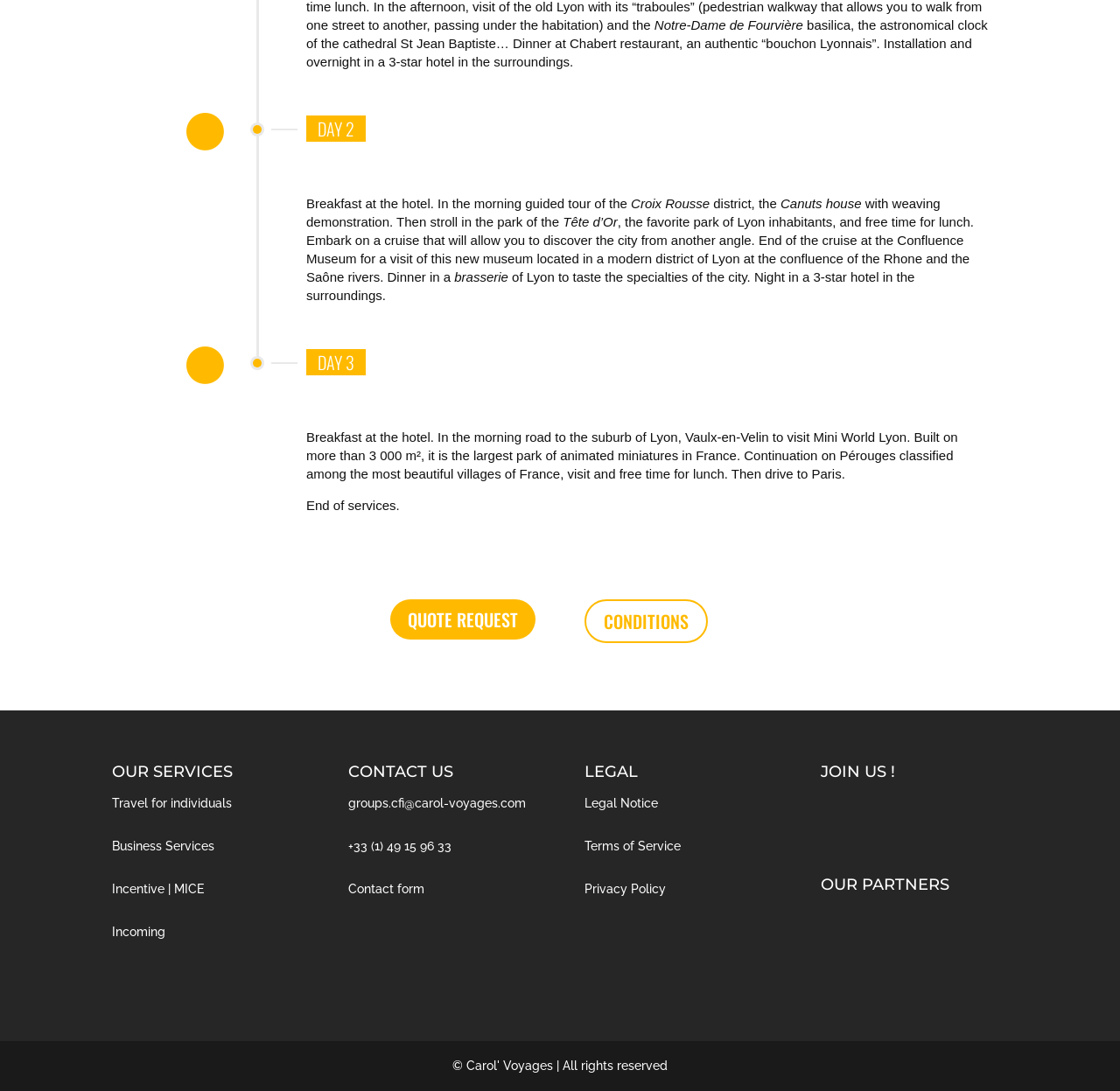Identify the bounding box coordinates for the UI element described by the following text: "Legal Notice". Provide the coordinates as four float numbers between 0 and 1, in the format [left, top, right, bottom].

[0.522, 0.73, 0.588, 0.743]